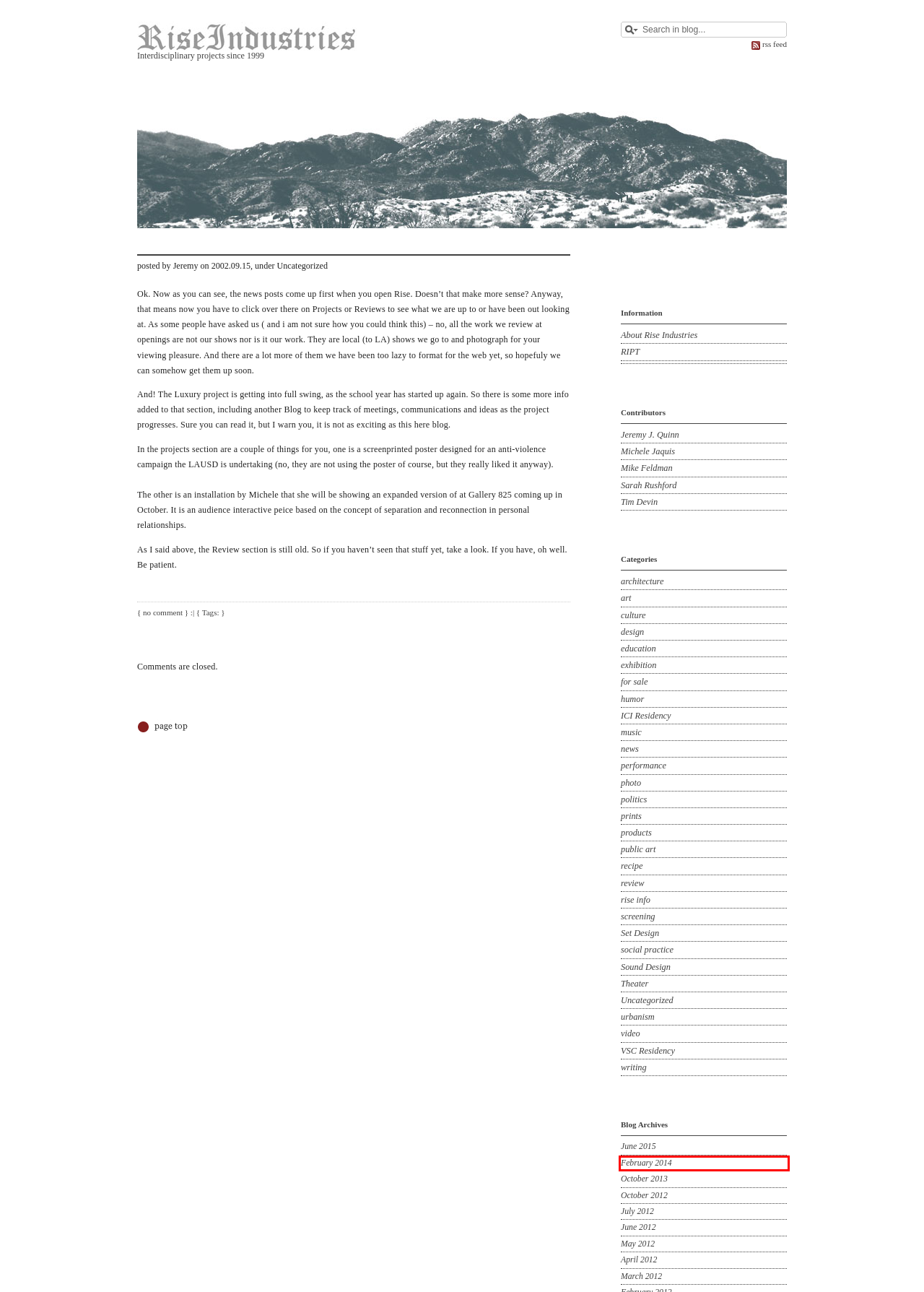Given a webpage screenshot with a red bounding box around a particular element, identify the best description of the new webpage that will appear after clicking on the element inside the red bounding box. Here are the candidates:
A. Jeremy J. Quinn «  Rise Industries | Interdisciplinary projects since 1999
B. February « 2014 «  Rise Industries | Interdisciplinary projects since 1999
C. Set Design «  Rise Industries | Interdisciplinary projects since 1999
D. culture «  Rise Industries | Interdisciplinary projects since 1999
E. design «  Rise Industries | Interdisciplinary projects since 1999
F. rise info «  Rise Industries | Interdisciplinary projects since 1999
G. photo «  Rise Industries | Interdisciplinary projects since 1999
H. screening «  Rise Industries | Interdisciplinary projects since 1999

B